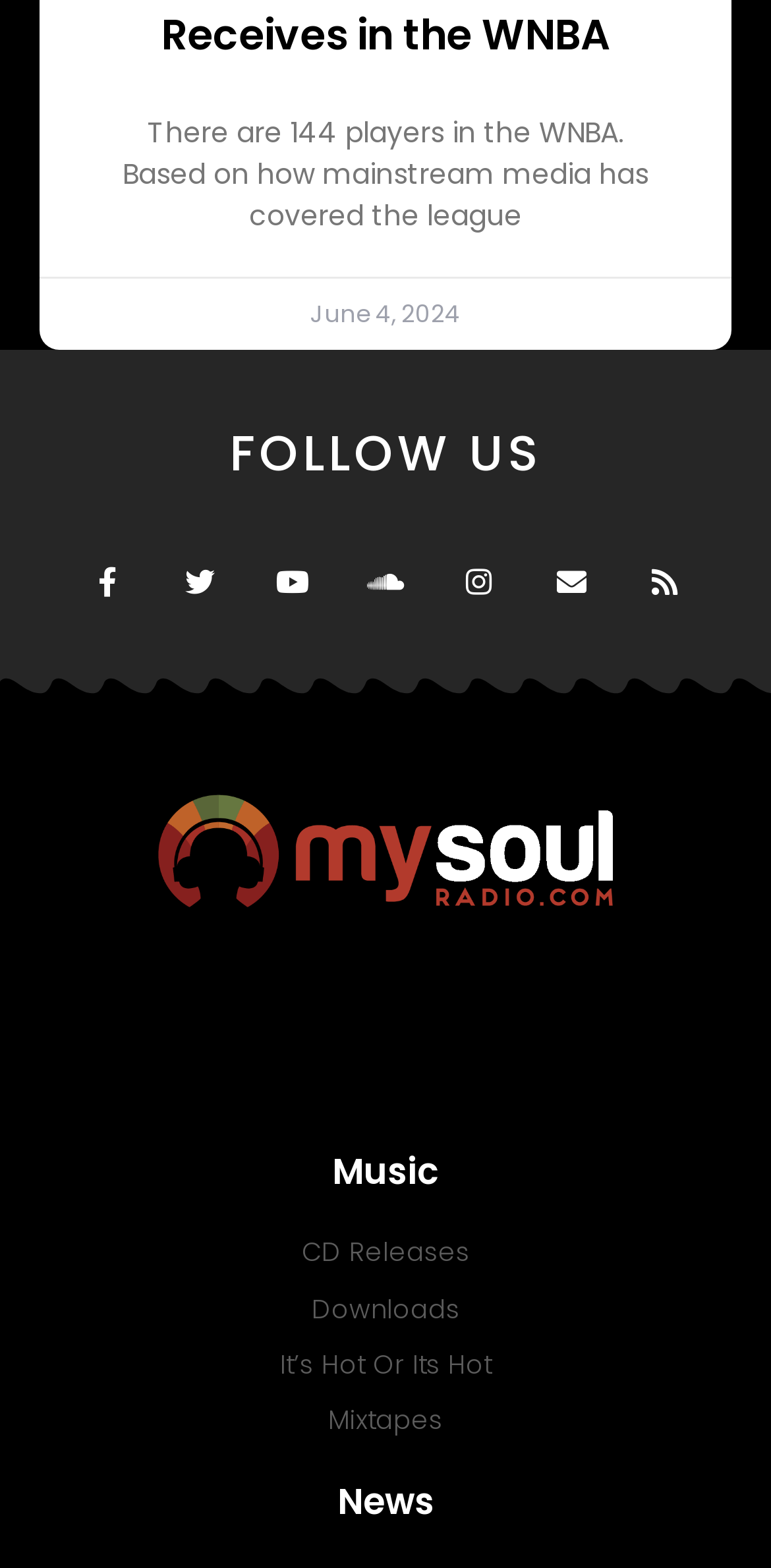Please identify the bounding box coordinates of the element's region that should be clicked to execute the following instruction: "Subscribe to our RSS feed". The bounding box coordinates must be four float numbers between 0 and 1, i.e., [left, top, right, bottom].

[0.842, 0.361, 0.881, 0.38]